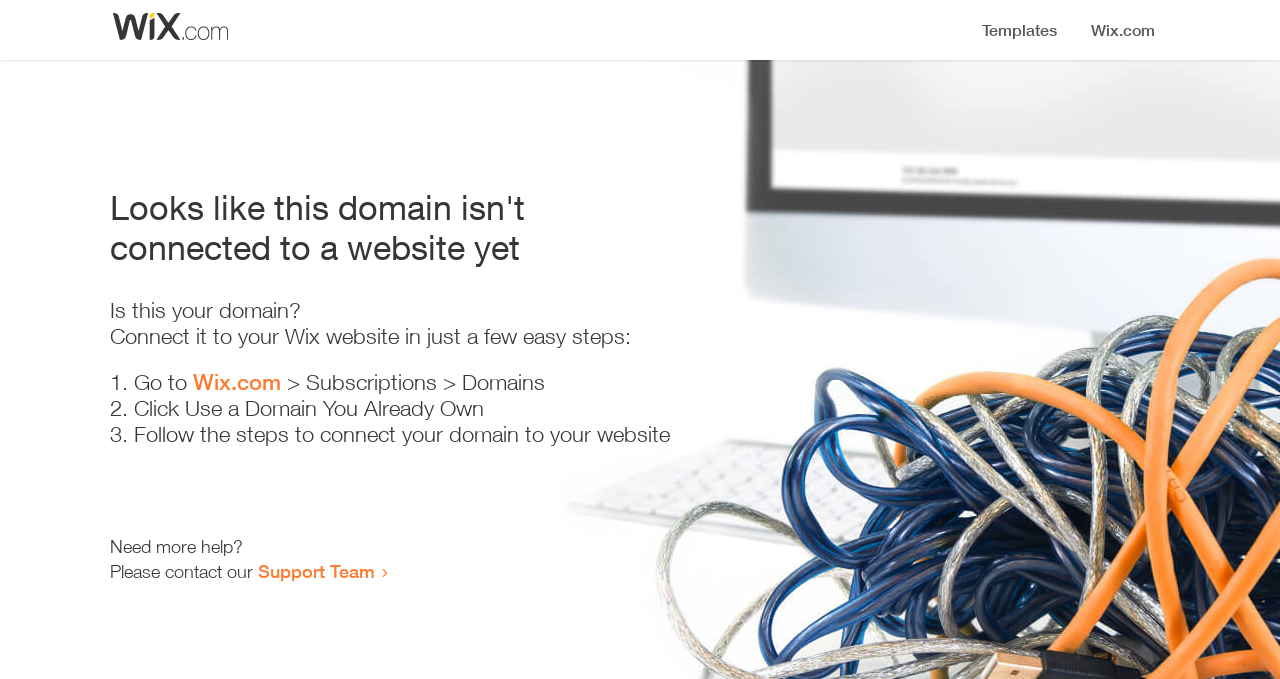Where can I go to connect my domain to my Wix website?
Based on the visual information, provide a detailed and comprehensive answer.

The webpage provides a link to 'Wix.com' with the instruction 'Go to' and then 'Subscriptions > Domains', indicating that I can go to Wix.com to connect my domain to my Wix website.